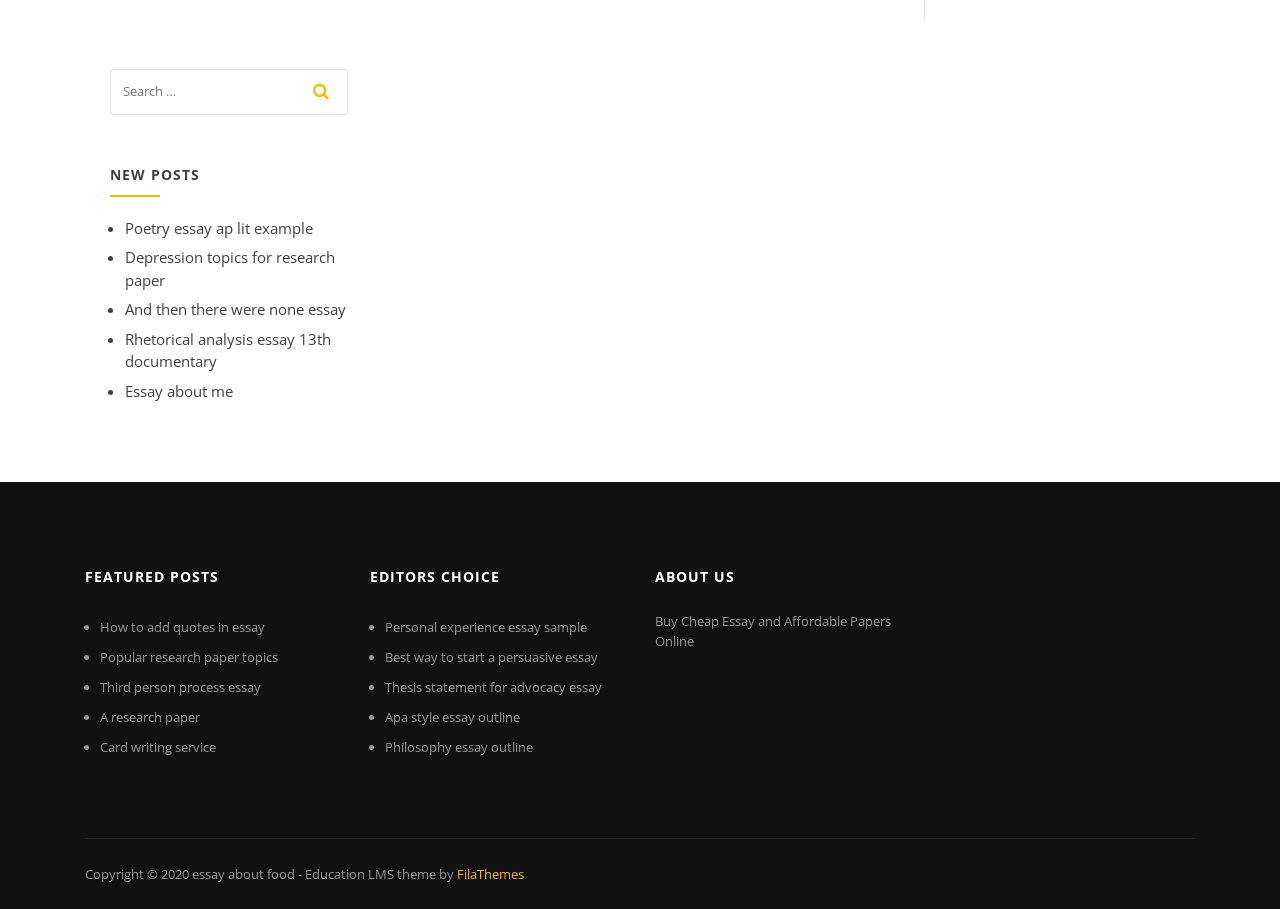Please find the bounding box for the UI element described by: "Rhetorical analysis essay 13th documentary".

[0.098, 0.361, 0.259, 0.408]